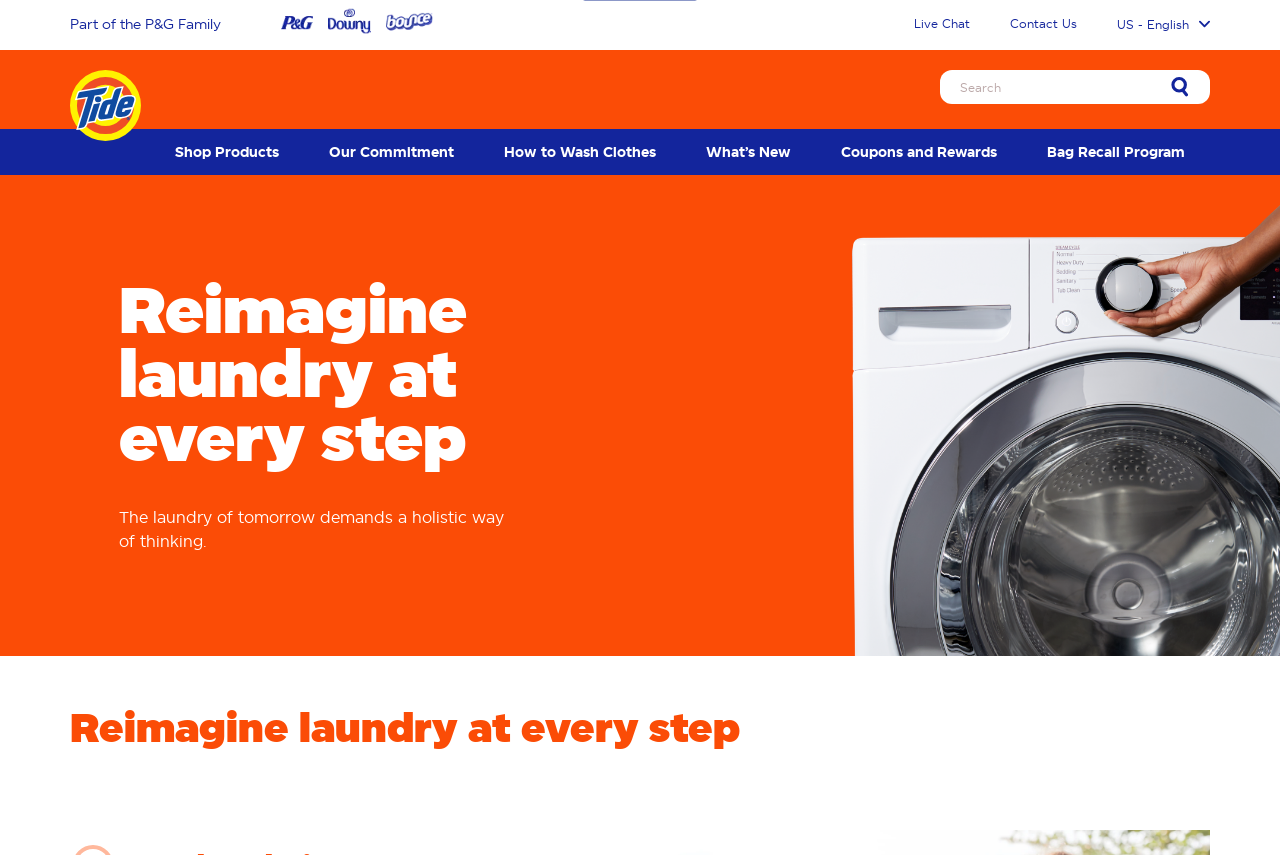Indicate the bounding box coordinates of the clickable region to achieve the following instruction: "Open the Shop Products submenu."

[0.117, 0.15, 0.238, 0.204]